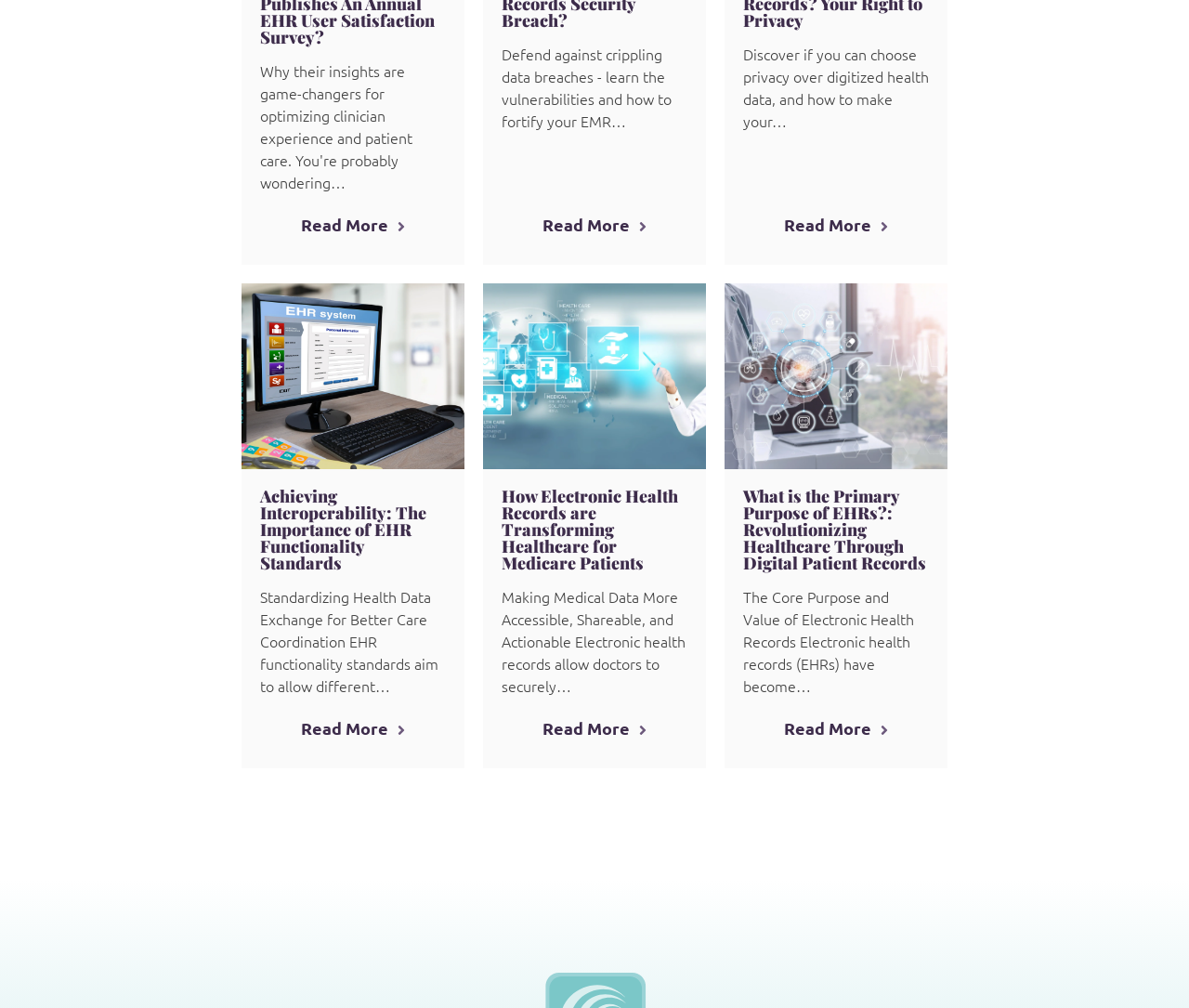Refer to the image and provide a thorough answer to this question:
What is the purpose of EHRs according to this webpage?

The heading 'What is the Primary Purpose of EHRs?: Revolutionizing Healthcare Through Digital Patient Records' suggests that the purpose of EHRs is to revolutionize healthcare through digital patient records.